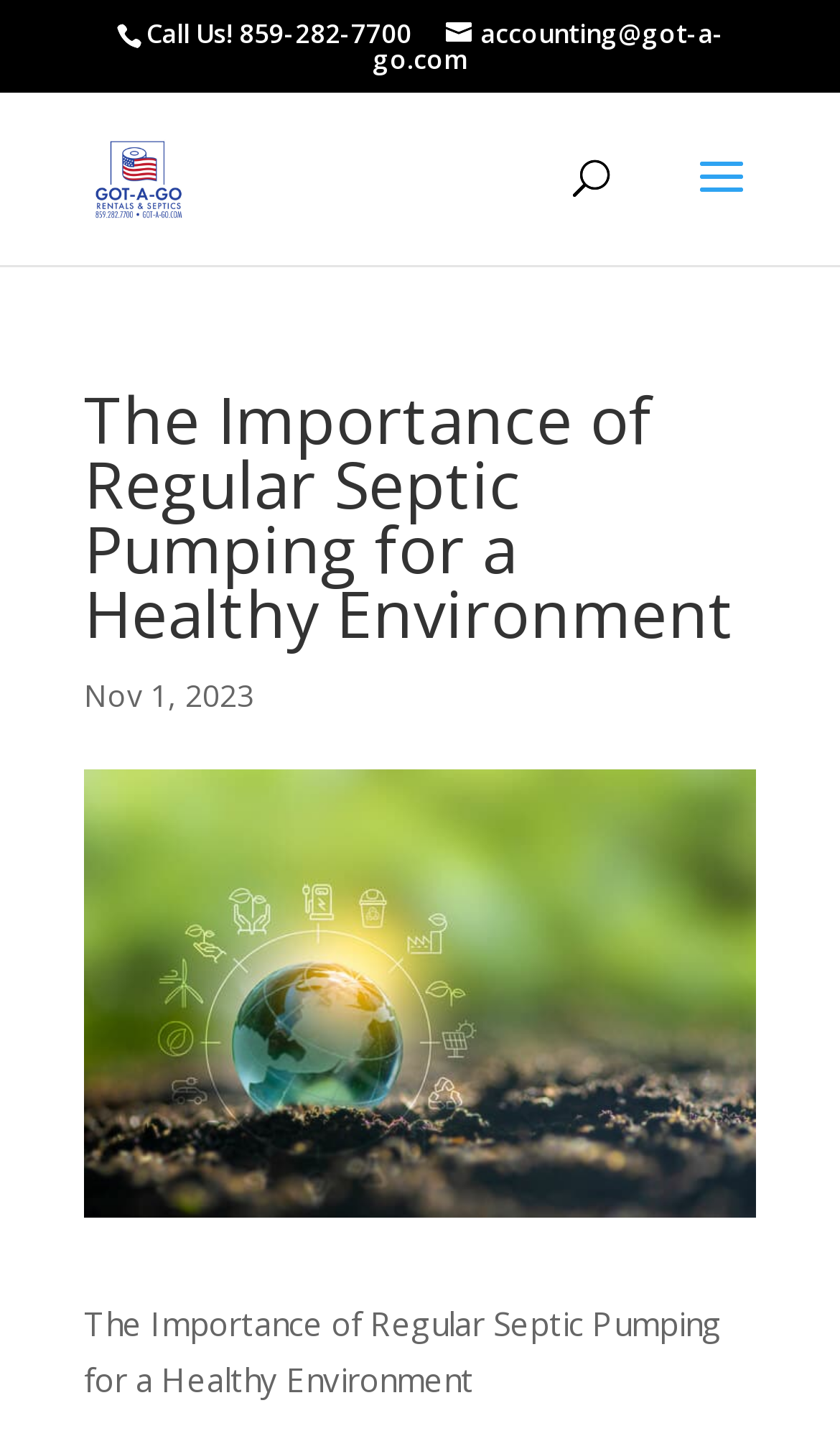Provide a one-word or one-phrase answer to the question:
What is the name of the company or service?

Septic Pumping Northern Kentucky